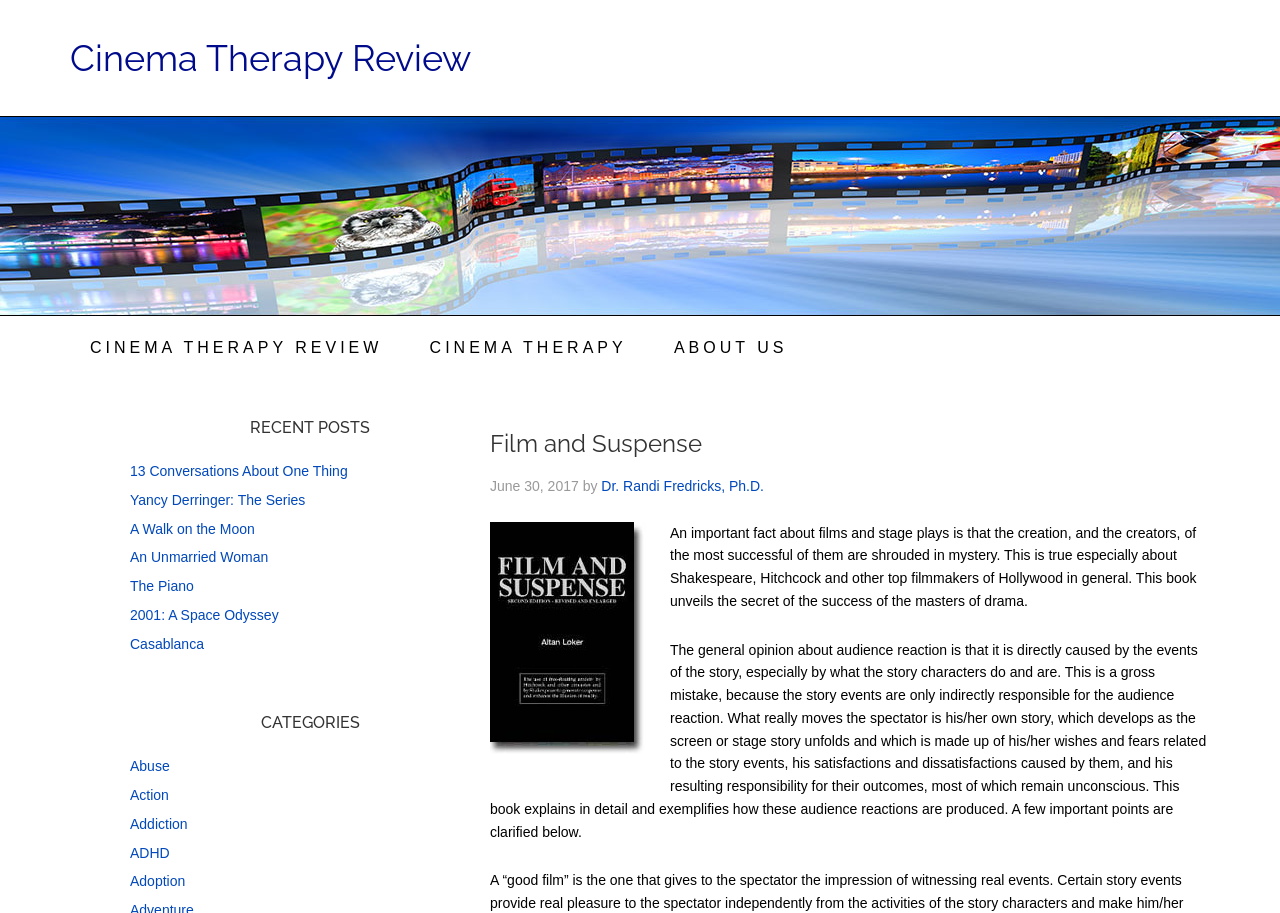Can you identify the bounding box coordinates of the clickable region needed to carry out this instruction: 'Learn more about the author Dr. Randi Fredricks, Ph.D.'? The coordinates should be four float numbers within the range of 0 to 1, stated as [left, top, right, bottom].

[0.47, 0.523, 0.597, 0.541]